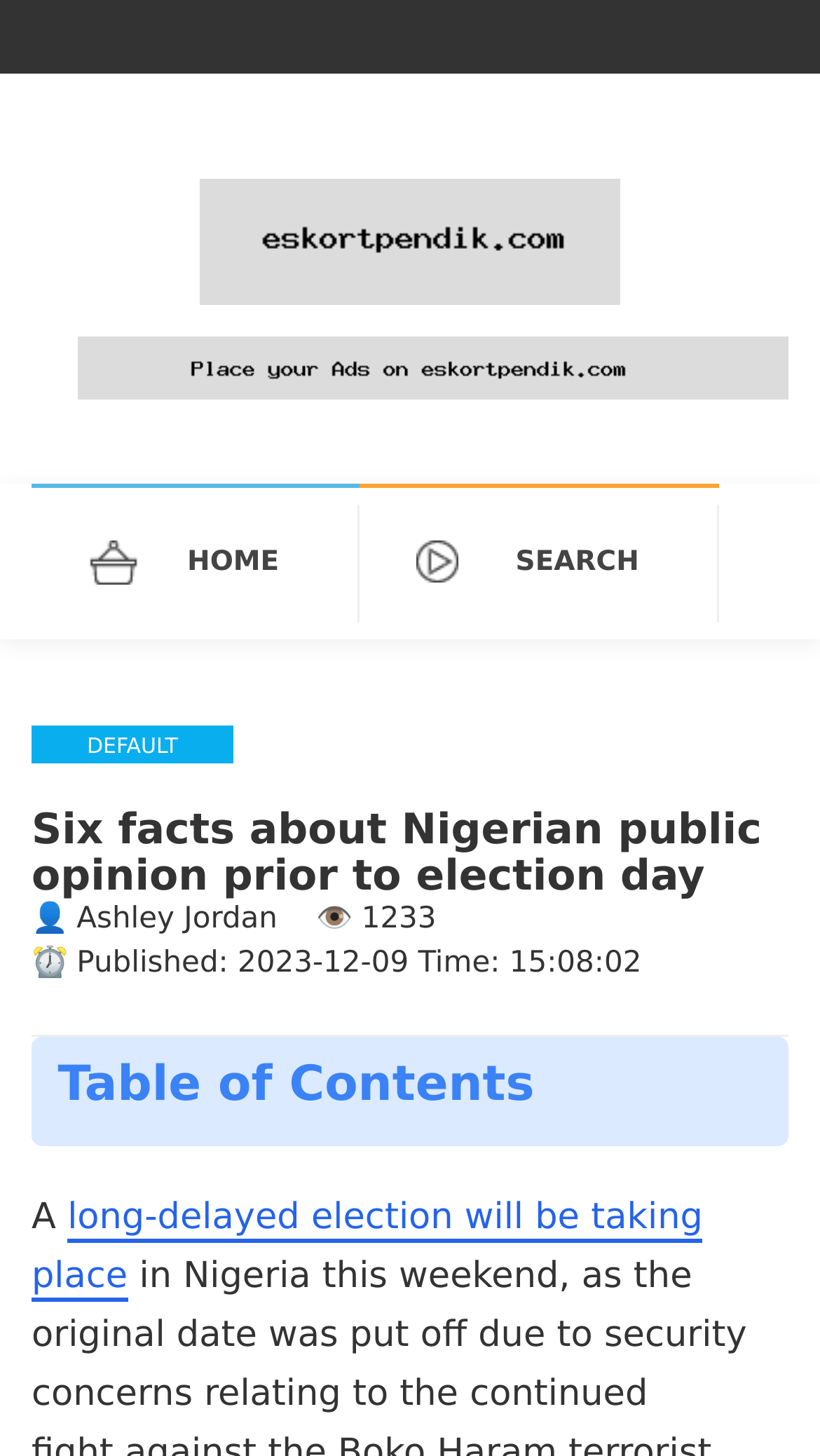How many views does the article have?
Based on the image, provide a one-word or brief-phrase response.

1233